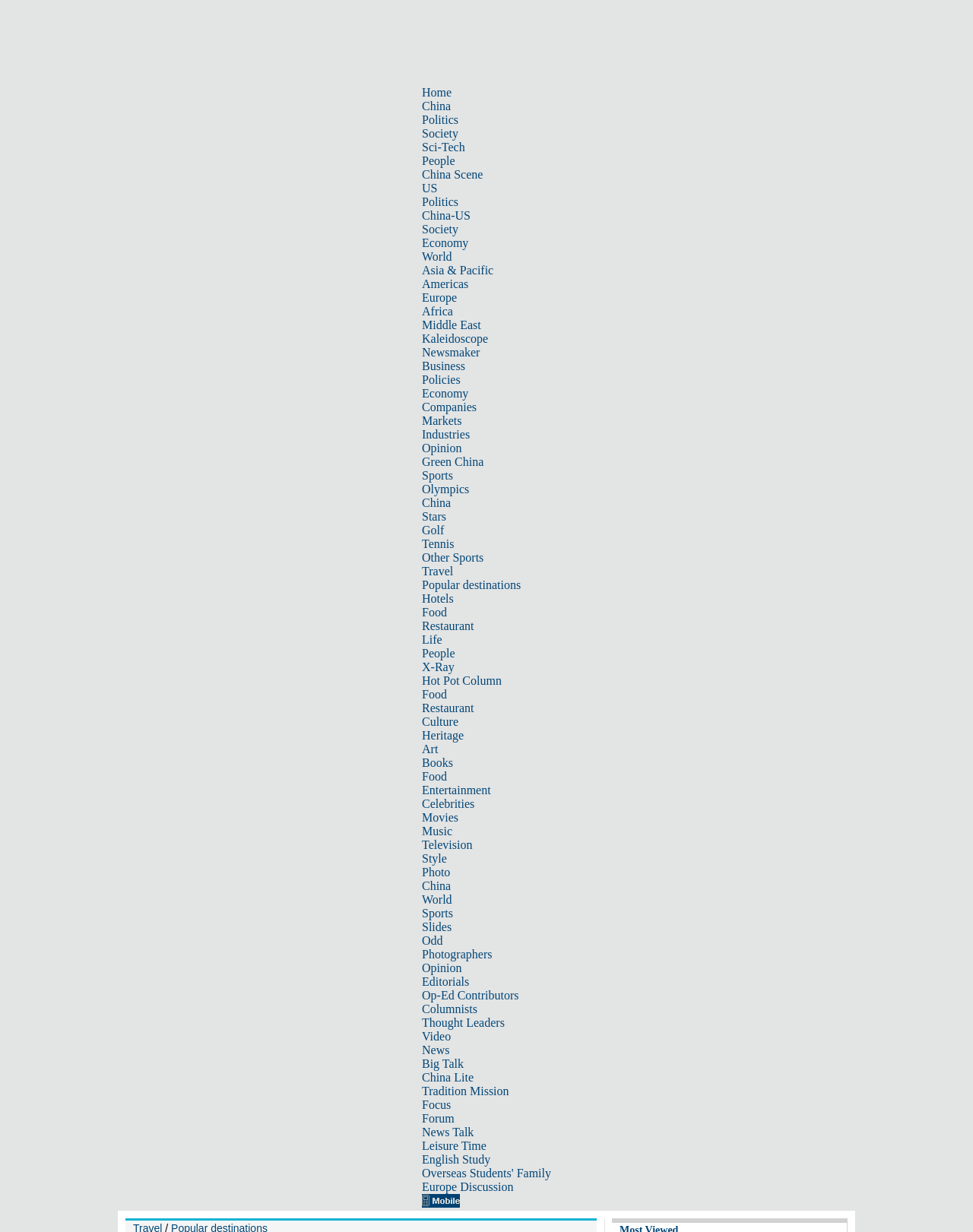Find the bounding box coordinates of the element you need to click on to perform this action: 'Click on the 'Photo' link'. The coordinates should be represented by four float values between 0 and 1, in the format [left, top, right, bottom].

[0.434, 0.703, 0.463, 0.713]